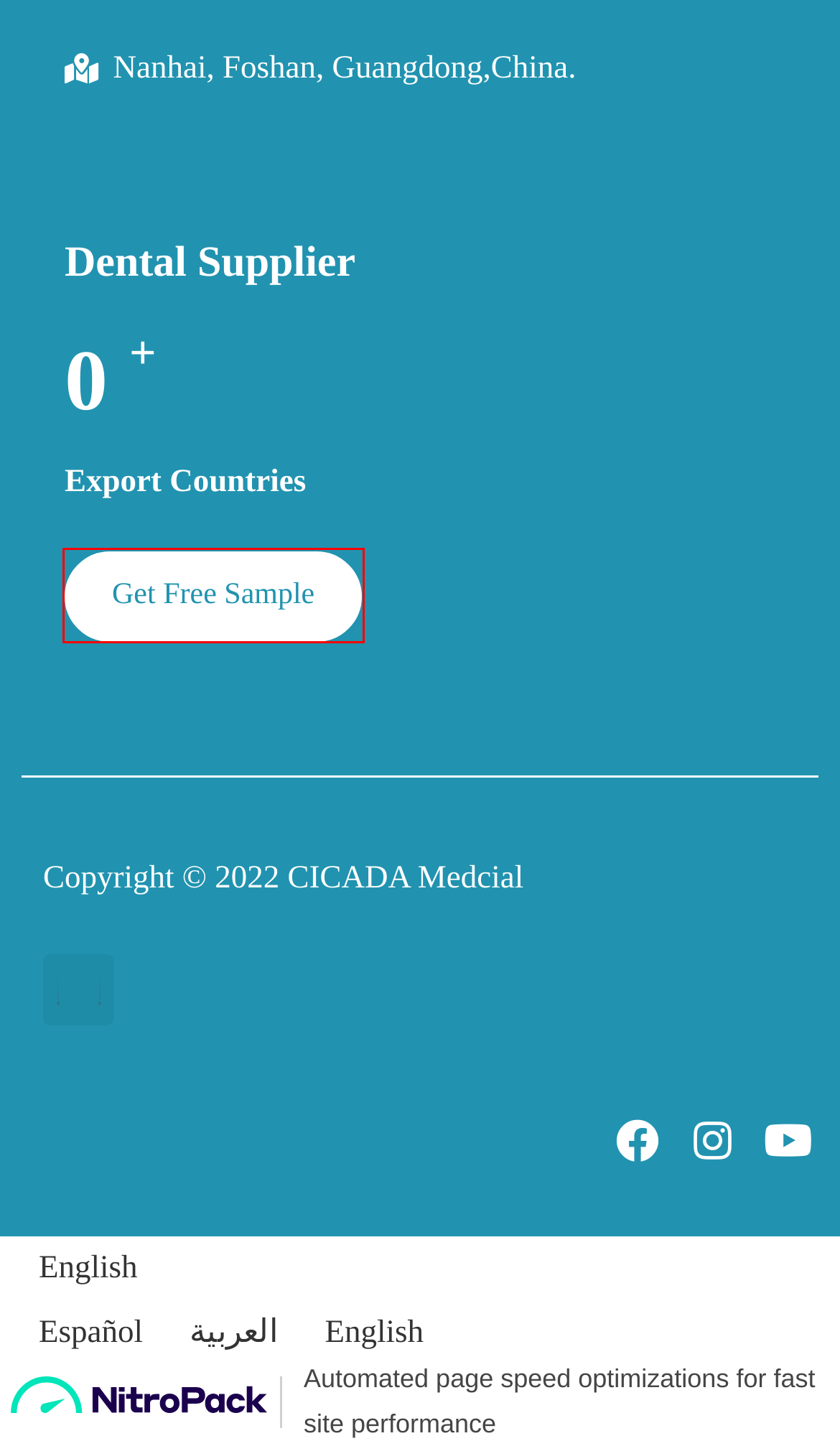Inspect the provided webpage screenshot, concentrating on the element within the red bounding box. Select the description that best represents the new webpage after you click the highlighted element. Here are the candidates:
A. Dental Plugger - CICADA Medical
B. Dental Loupe - CICADA Medical
C. Discover the Essential Dental Surgical Instruments with Cicada Medical - CICADA Medical
D. Free Product Samples for Dental clinics, laboratories, dentists
E. Dental Composite Heater - CICADA Medical
F. Dental Endodontic Supplies | CICADA International Dental Supplies
G. Dental Equipment Suppliers, Manufacturers - CICADA Medical
H. Dental Equipment for Dental clinics, laboratories, dentists

D